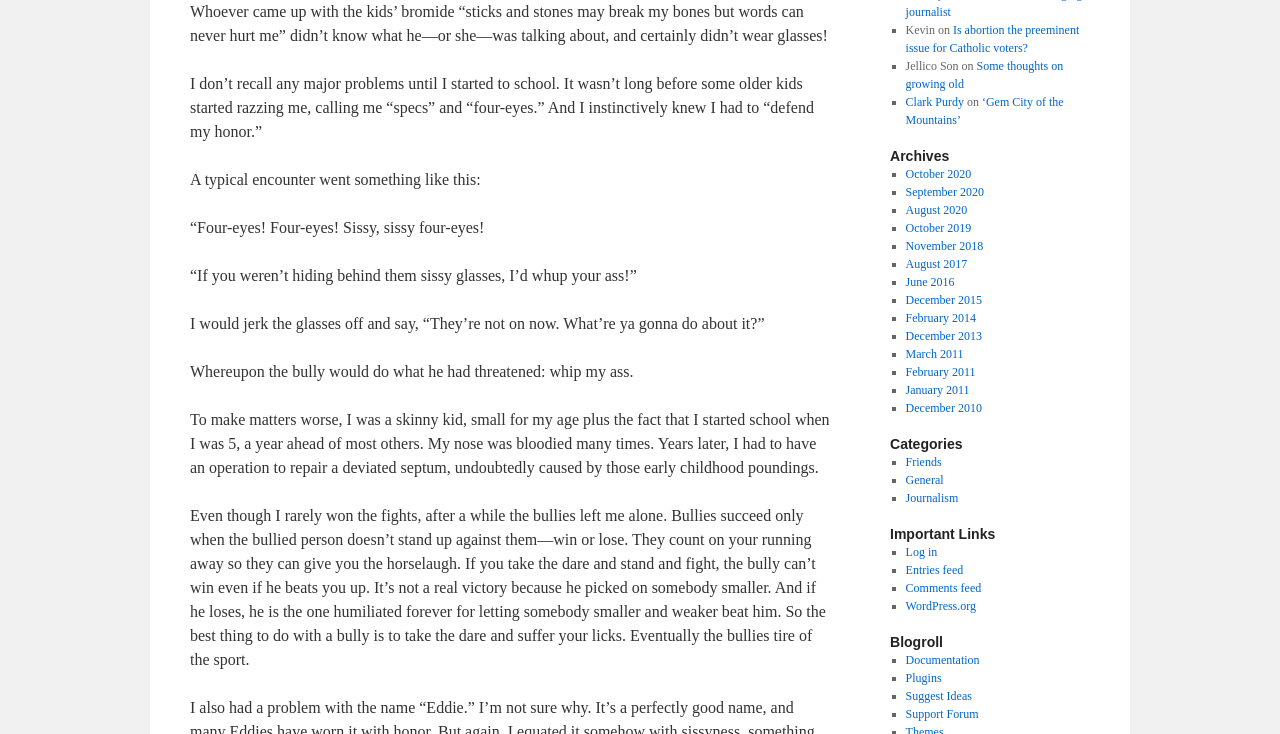Locate the UI element described by ‘Gem City of the Mountains’ and provide its bounding box coordinates. Use the format (top-left x, top-left y, bottom-right x, bottom-right y) with all values as floating point numbers between 0 and 1.

[0.707, 0.129, 0.831, 0.173]